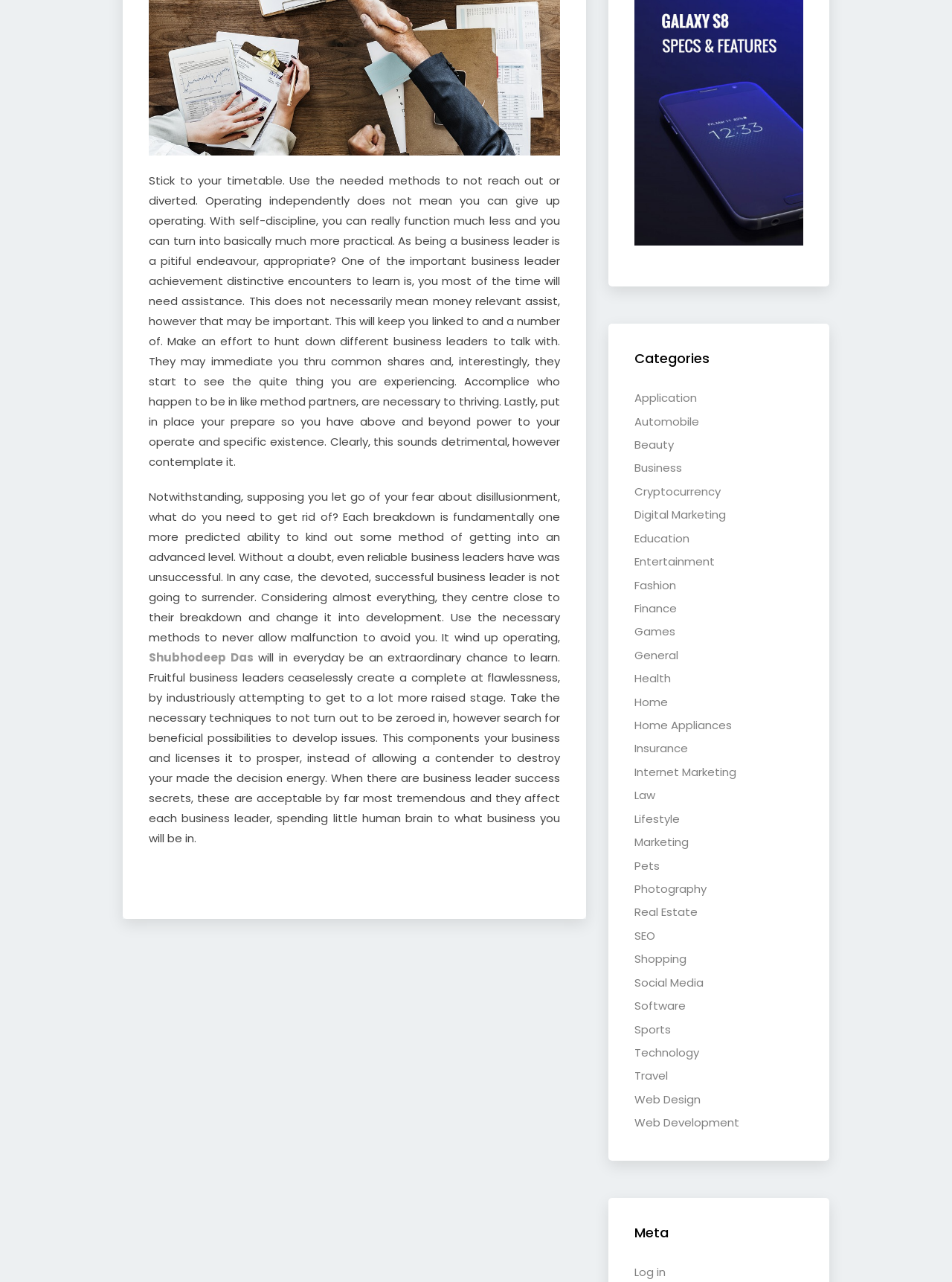Answer succinctly with a single word or phrase:
What is the main topic of the text?

Business leadership